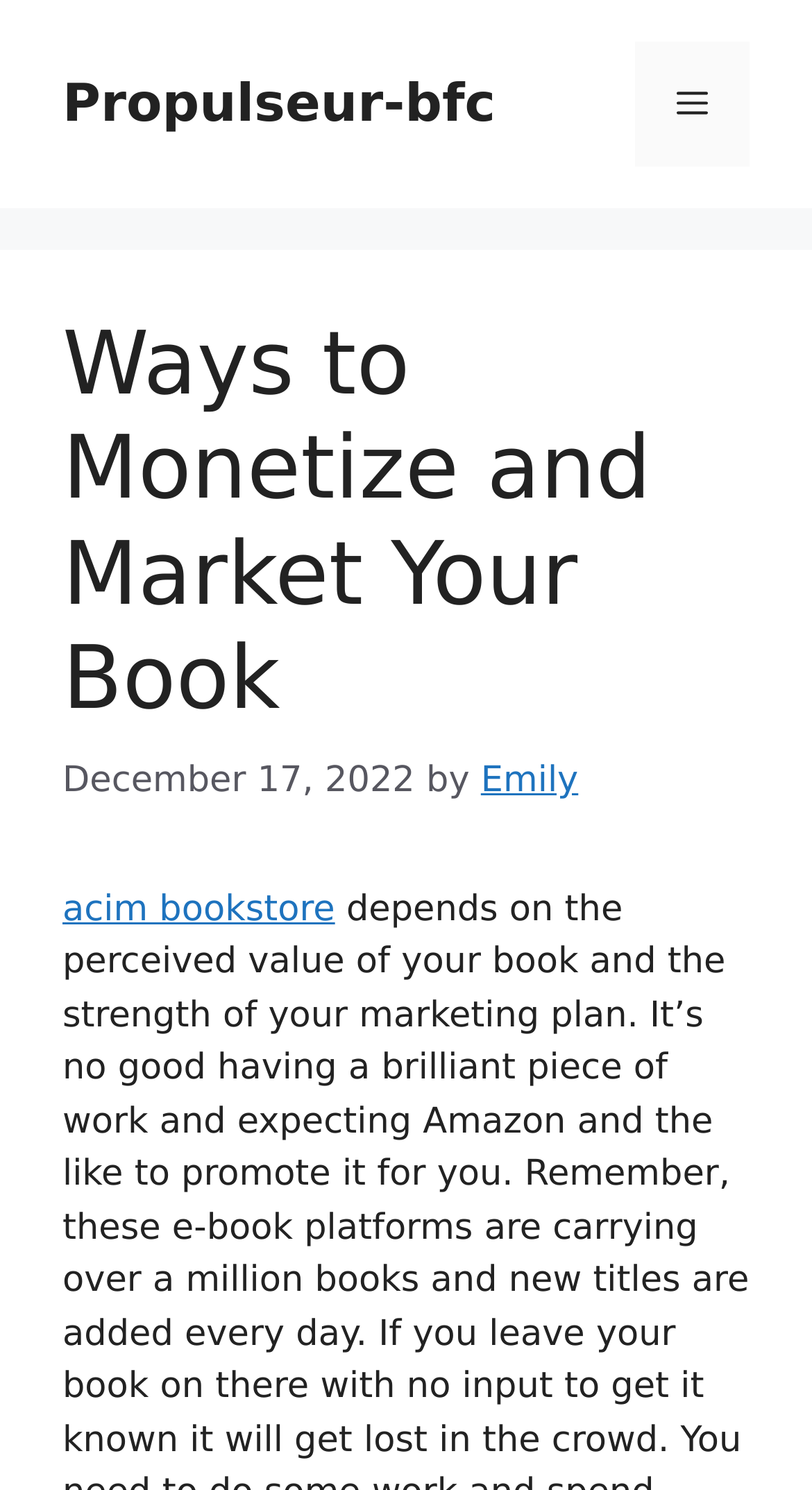Refer to the element description Menu and identify the corresponding bounding box in the screenshot. Format the coordinates as (top-left x, top-left y, bottom-right x, bottom-right y) with values in the range of 0 to 1.

[0.782, 0.028, 0.923, 0.112]